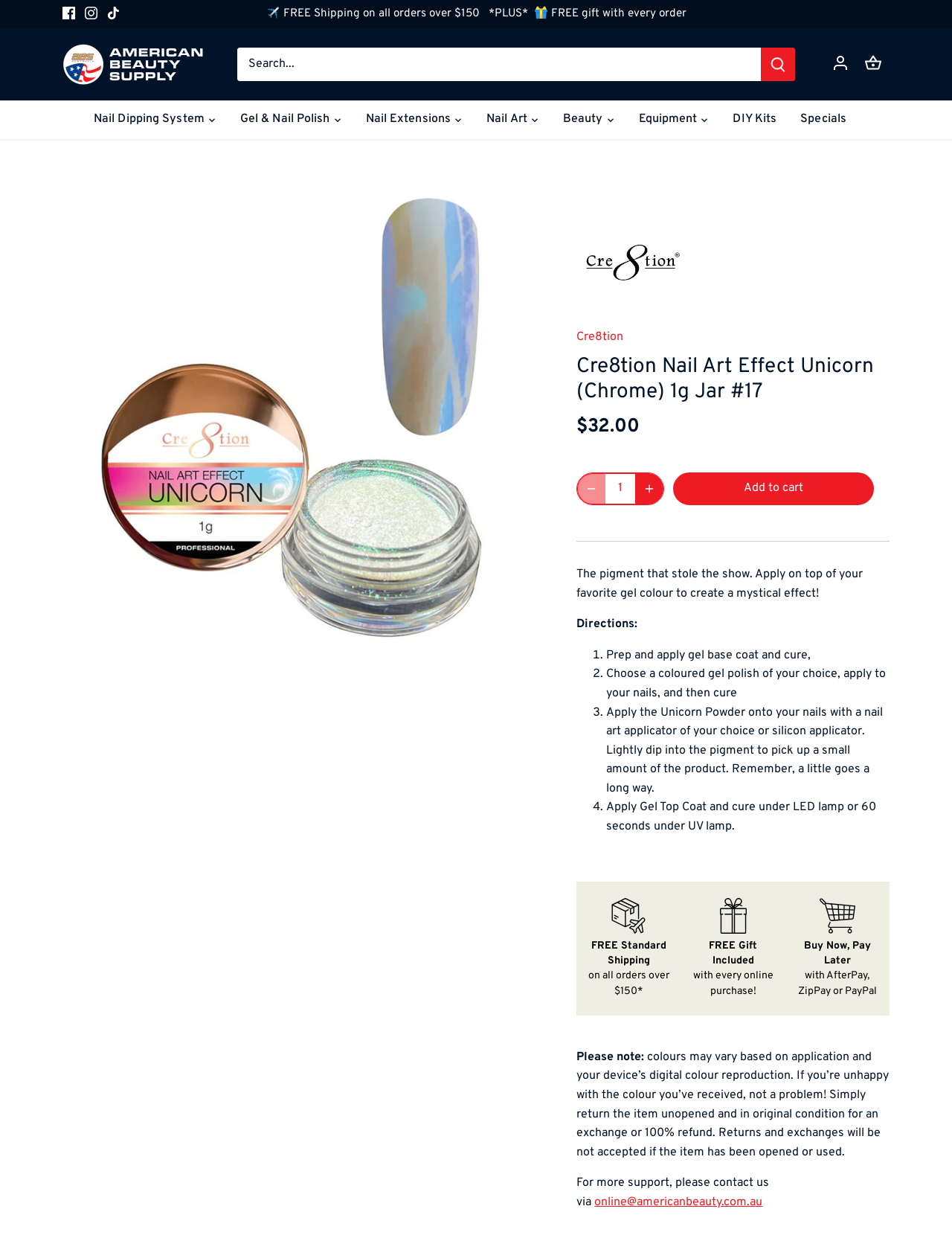How many steps are there in the directions for using the product?
Give a single word or phrase as your answer by examining the image.

4